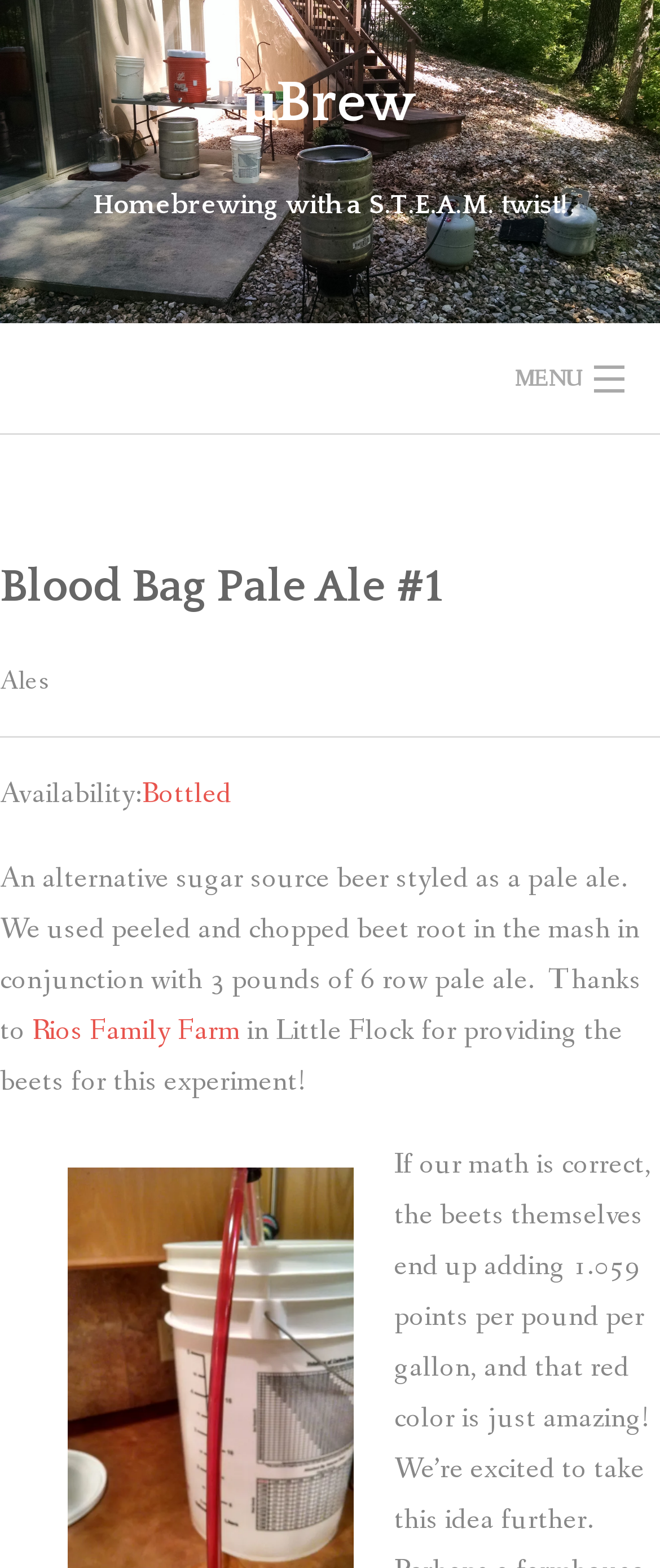Given the content of the image, can you provide a detailed answer to the question?
What type of beer is described on this page?

The webpage describes a beer called Blood Bag Pale Ale #1, which is styled as a pale ale and uses beet root as an alternative sugar source.